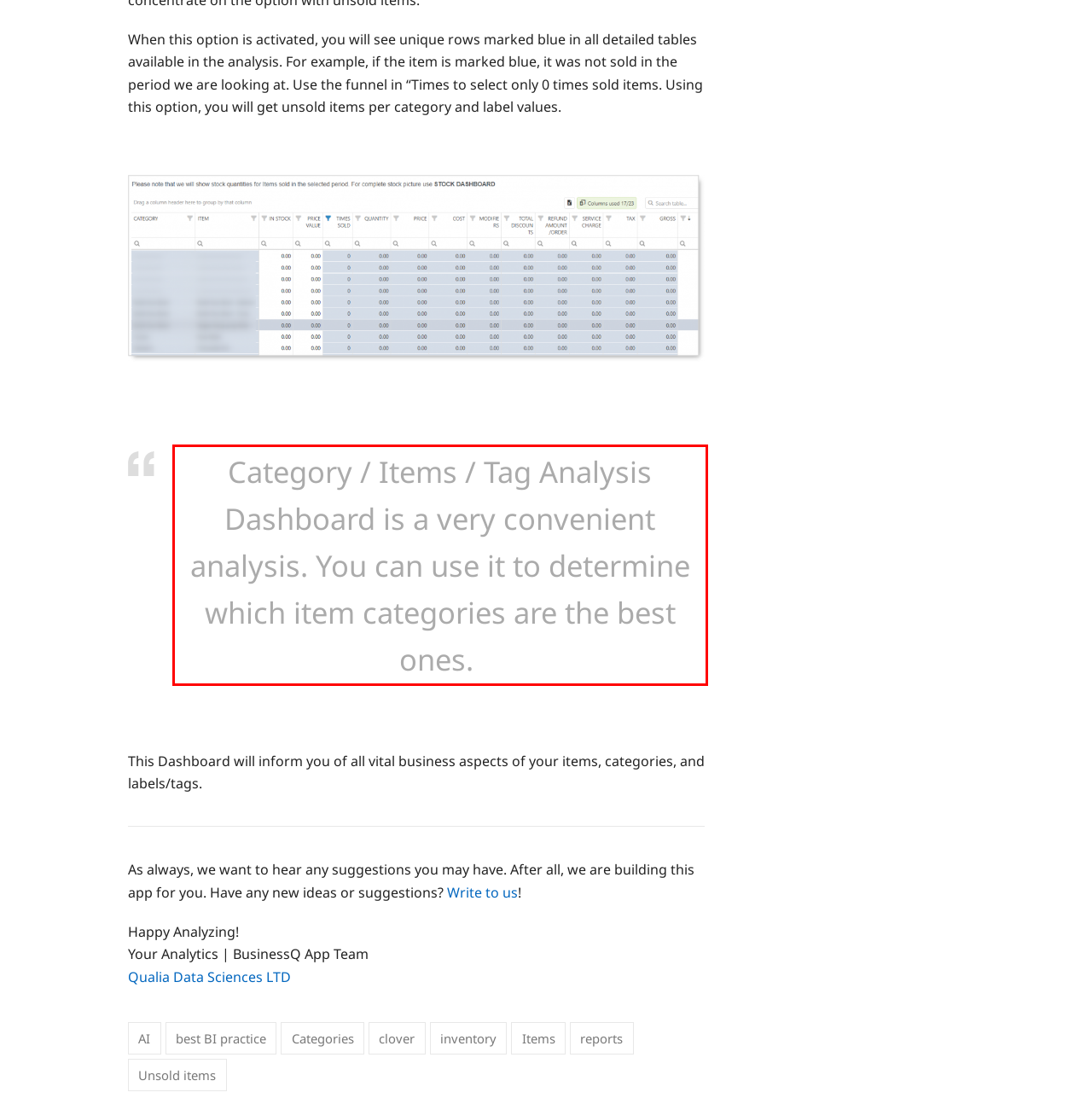You have a screenshot of a webpage with a UI element highlighted by a red bounding box. Use OCR to obtain the text within this highlighted area.

Category / Items / Tag Analysis Dashboard is a very convenient analysis. You can use it to determine which item categories are the best ones.